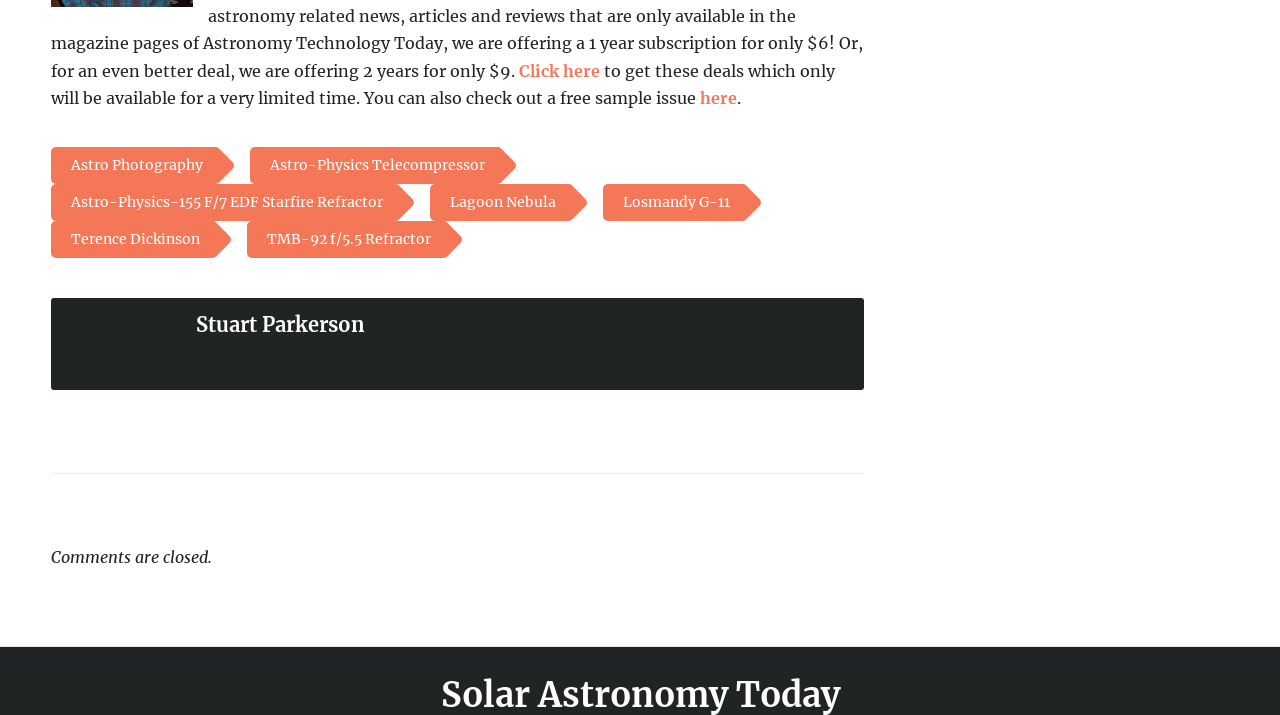Identify the bounding box coordinates of the section that should be clicked to achieve the task described: "Learn more about 'Crane Systems'".

None